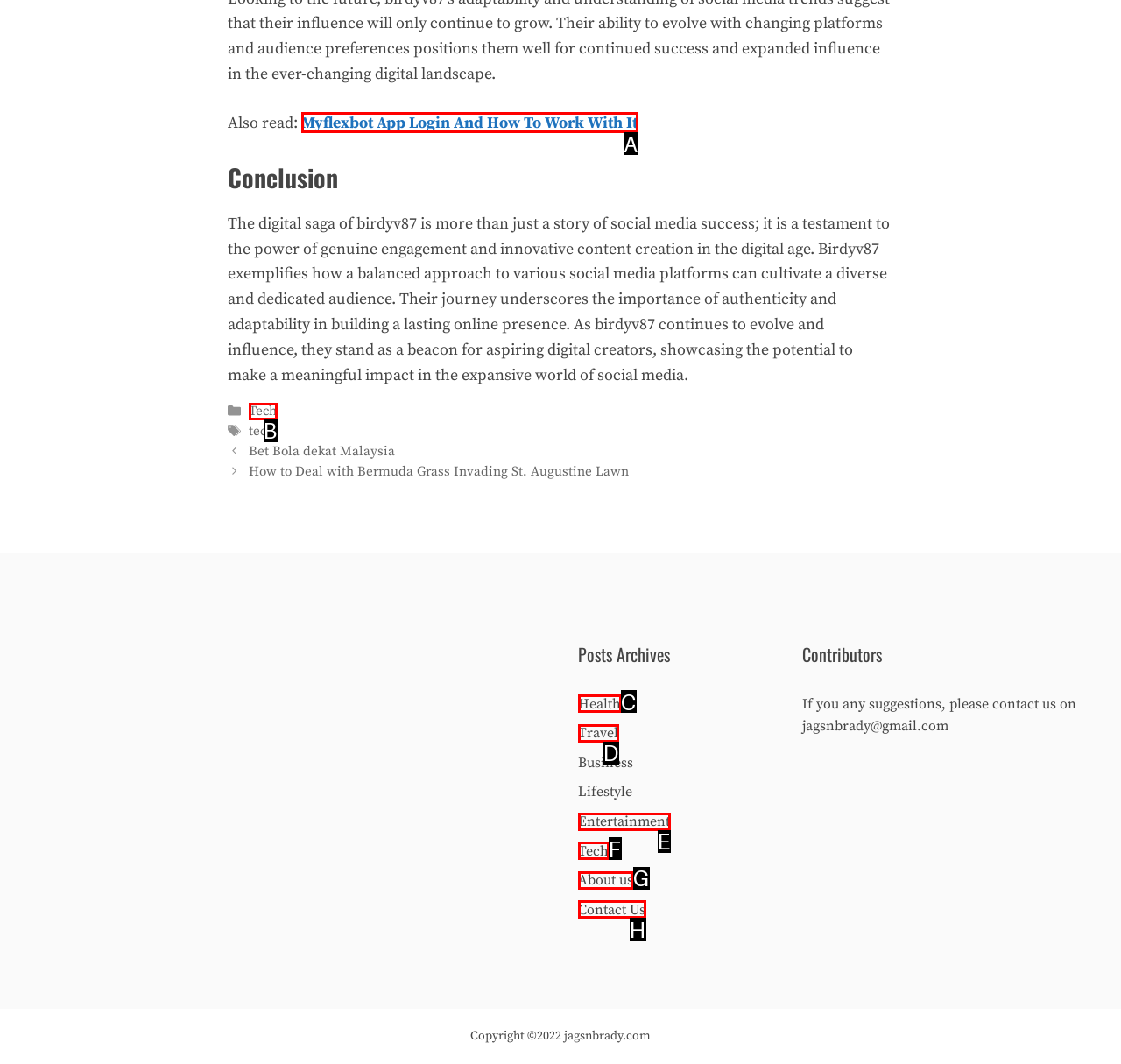Indicate the letter of the UI element that should be clicked to accomplish the task: Click on 'Myflexbot App Login And How To Work With It'. Answer with the letter only.

A